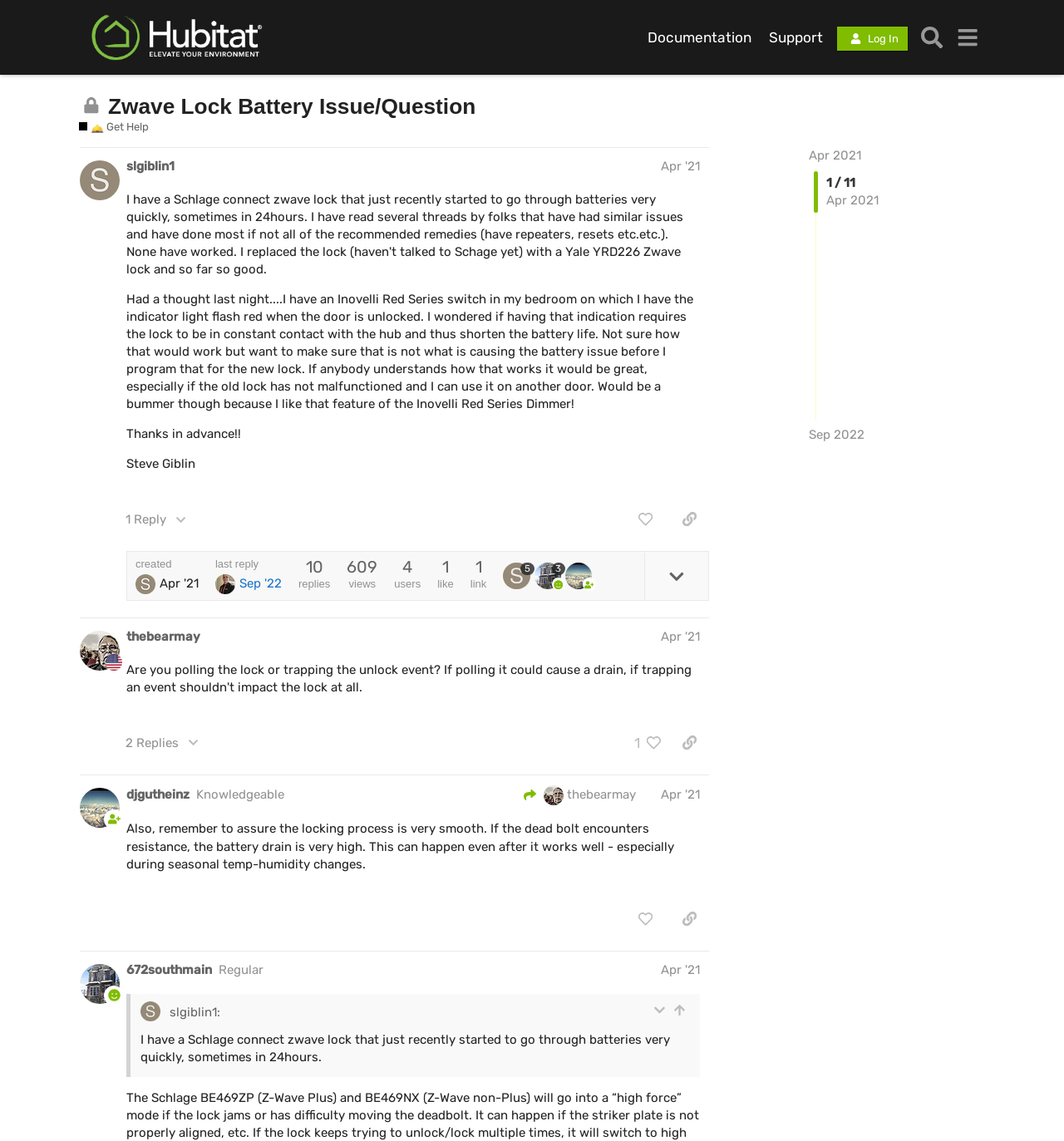What is the topic of this discussion?
Please elaborate on the answer to the question with detailed information.

Based on the heading 'Zwave Lock Battery Issue/Question' and the content of the posts, it is clear that the topic of this discussion is related to an issue with a Zwave lock's battery life.